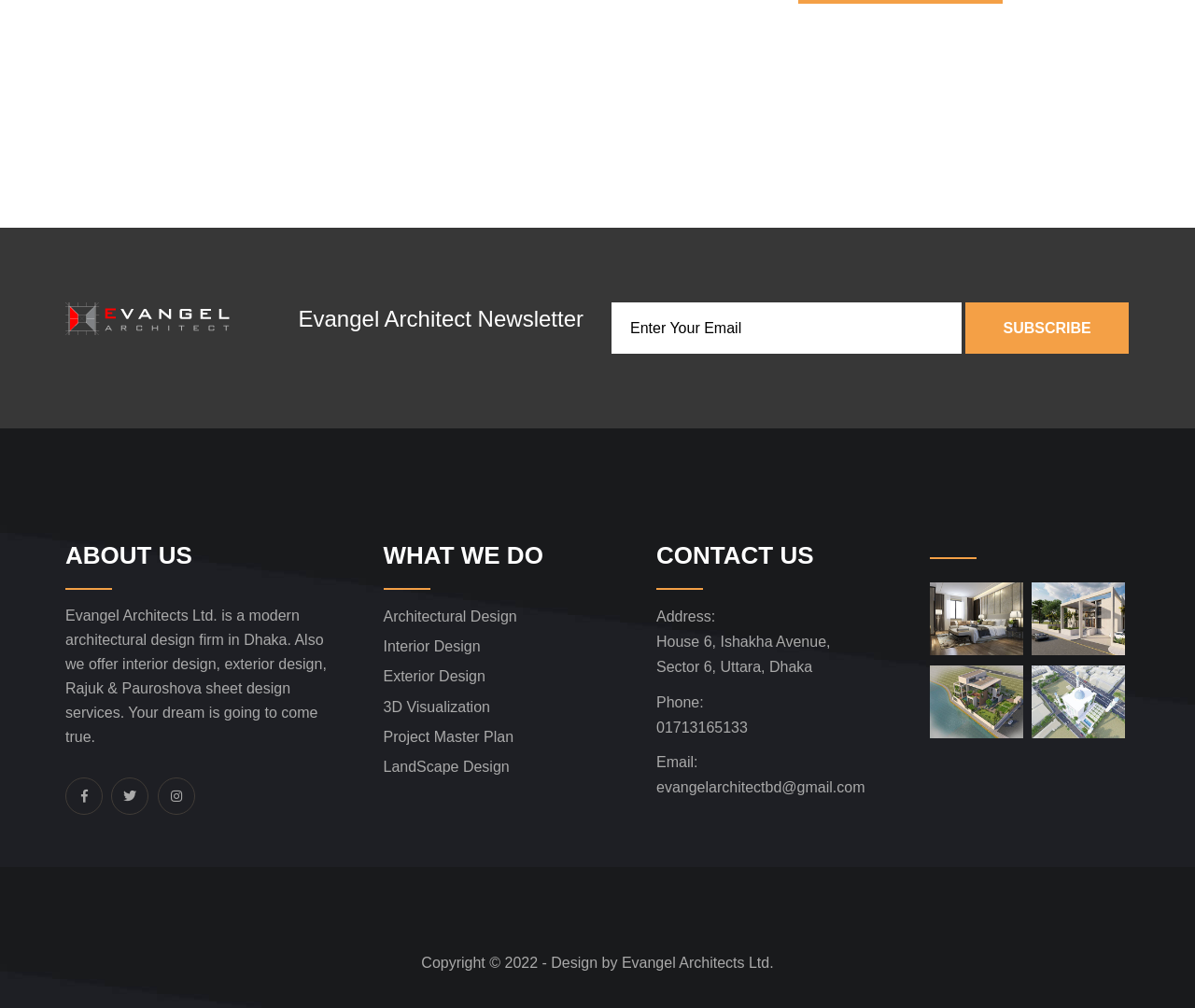Determine the bounding box coordinates of the region I should click to achieve the following instruction: "Contact us via phone". Ensure the bounding box coordinates are four float numbers between 0 and 1, i.e., [left, top, right, bottom].

[0.549, 0.714, 0.626, 0.729]